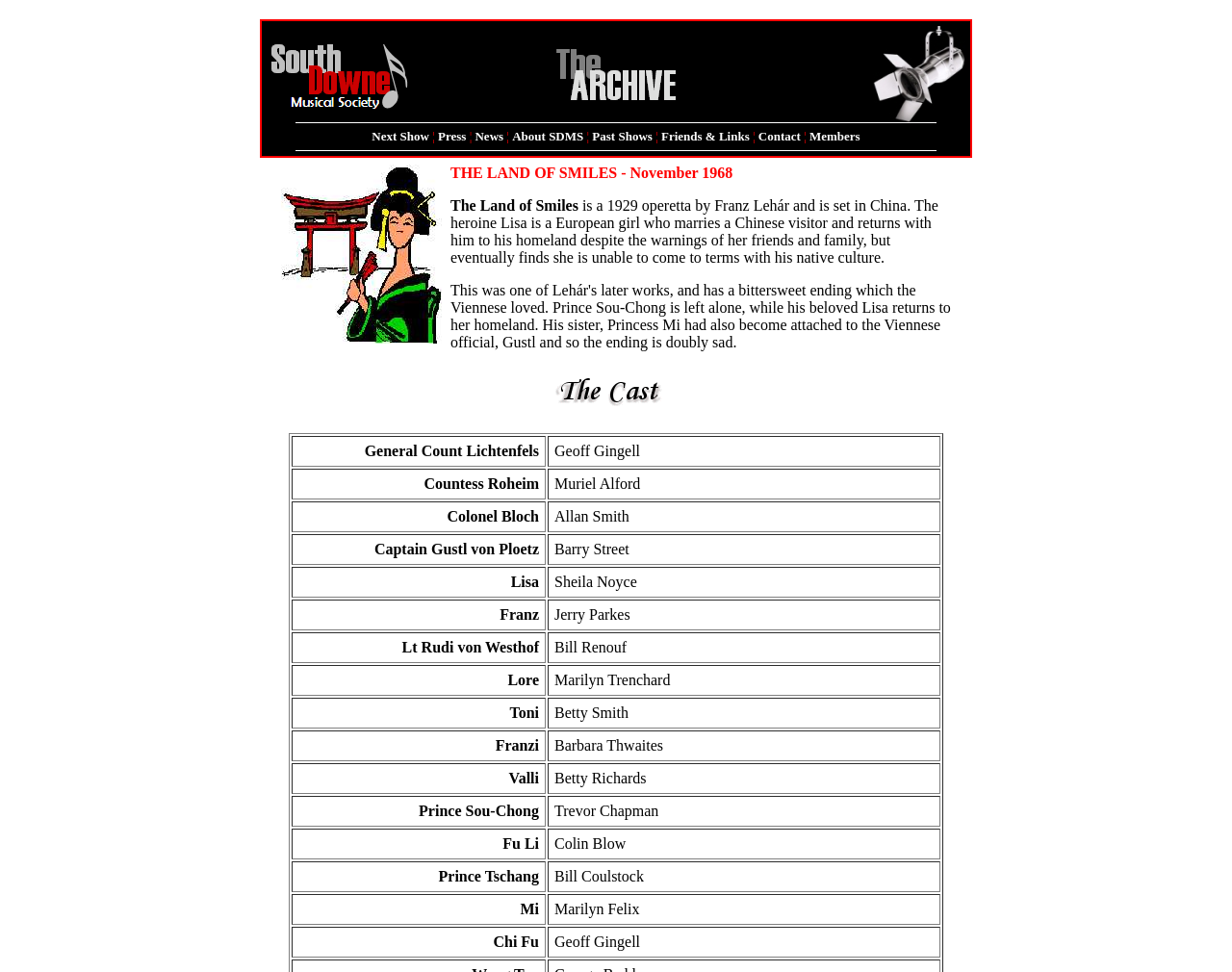Respond with a single word or phrase to the following question:
Who played the role of Lisa?

Sheila Noyce